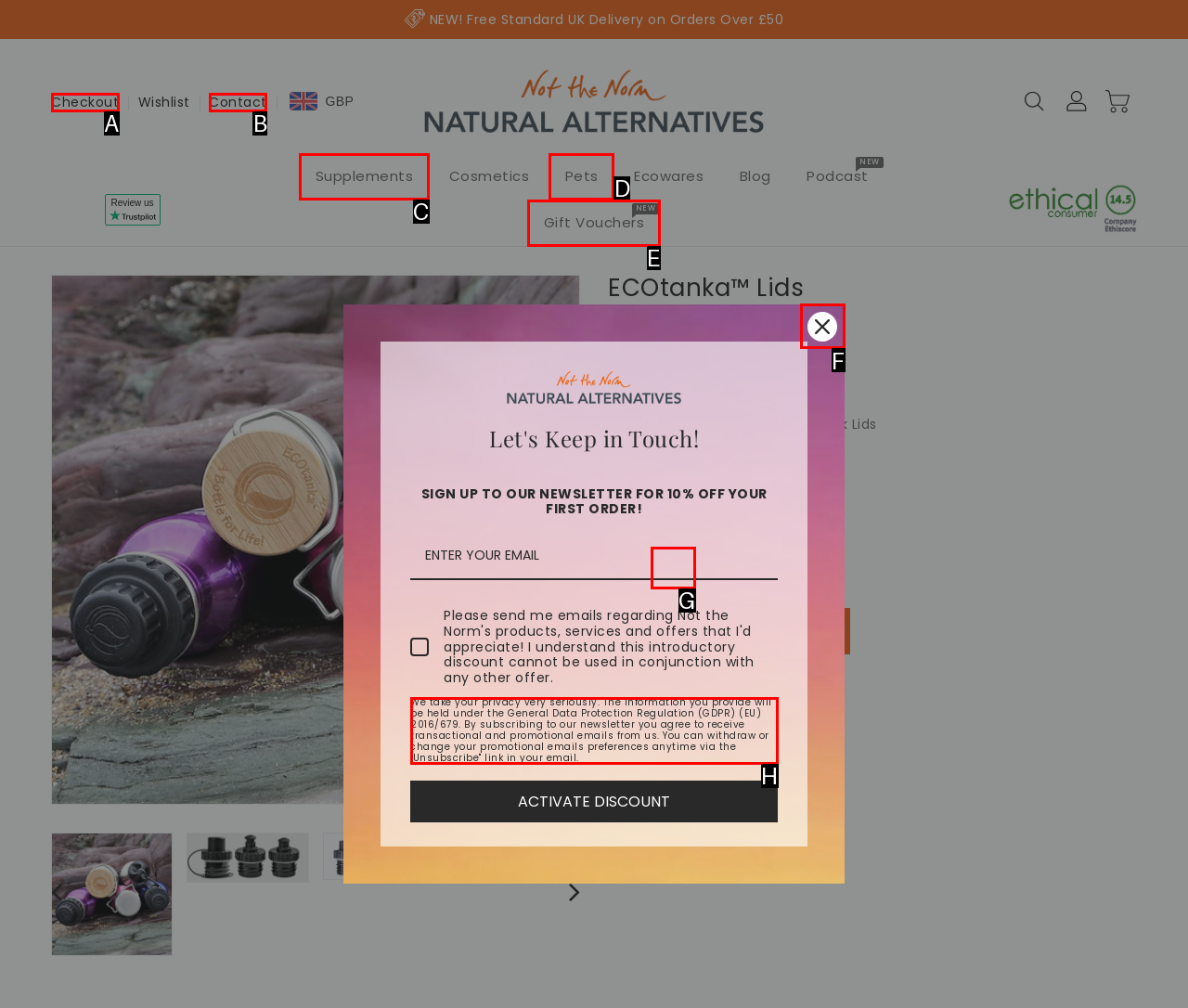Using the provided description: Gift Vouchers NEW, select the HTML element that corresponds to it. Indicate your choice with the option's letter.

E